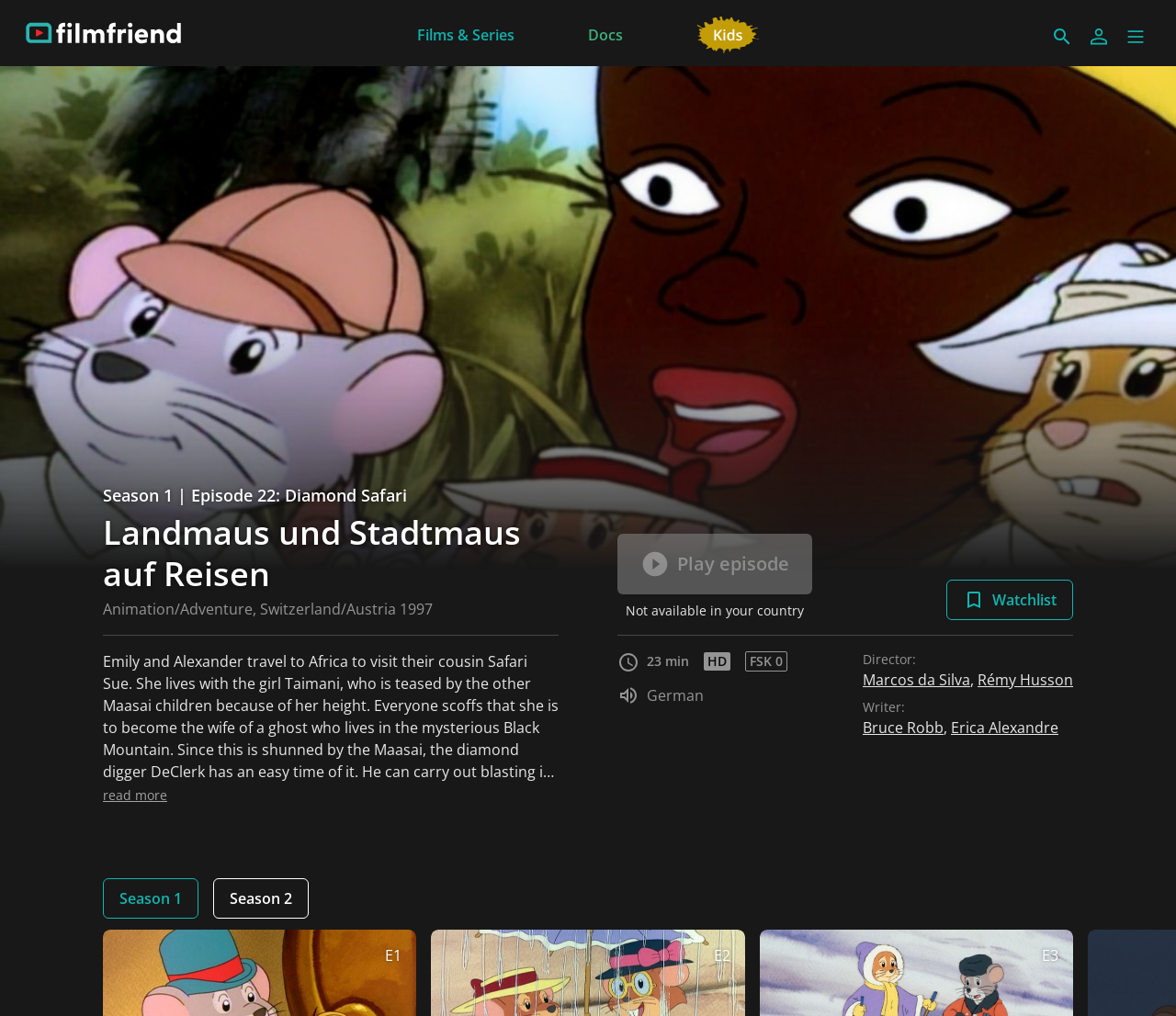Kindly respond to the following question with a single word or a brief phrase: 
What is the audio language of the episode?

German